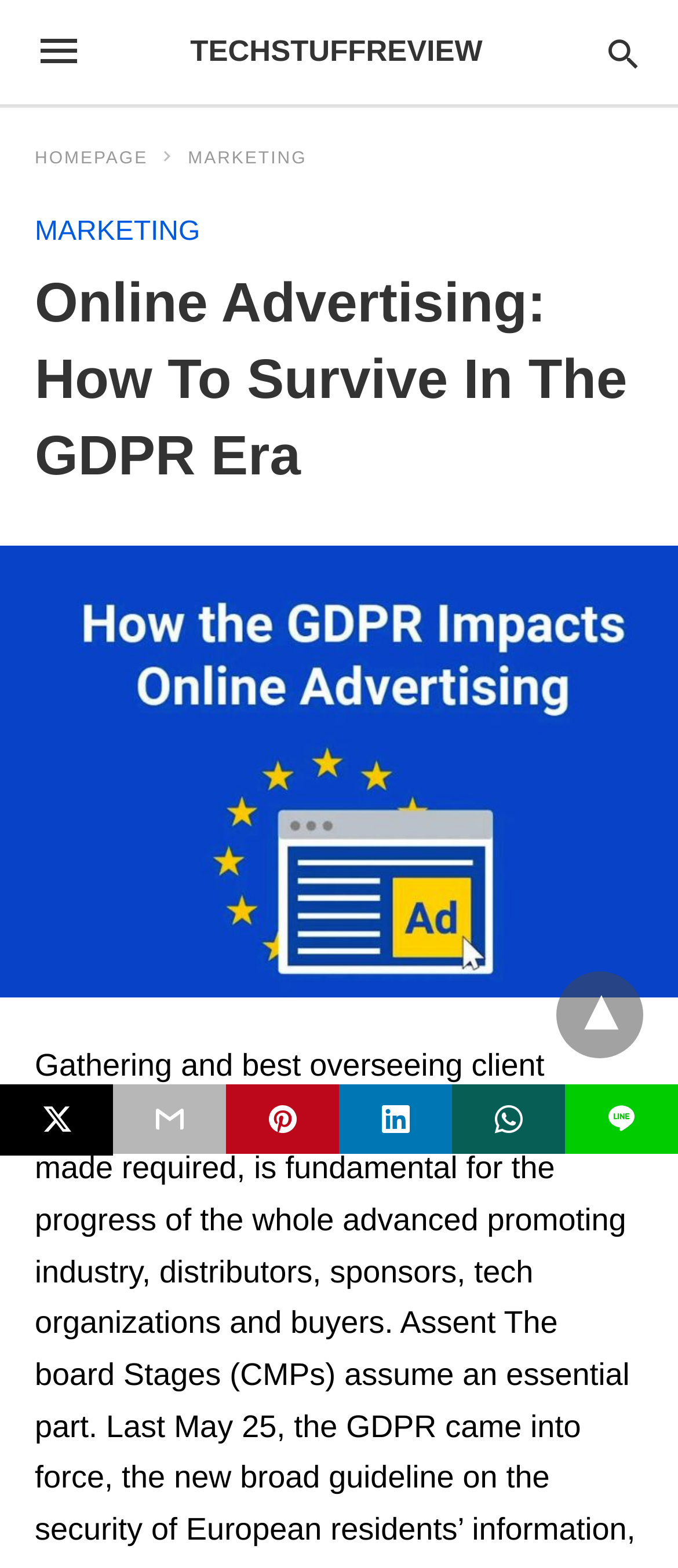Please identify the coordinates of the bounding box that should be clicked to fulfill this instruction: "expand the dropdown".

[0.821, 0.62, 0.949, 0.675]